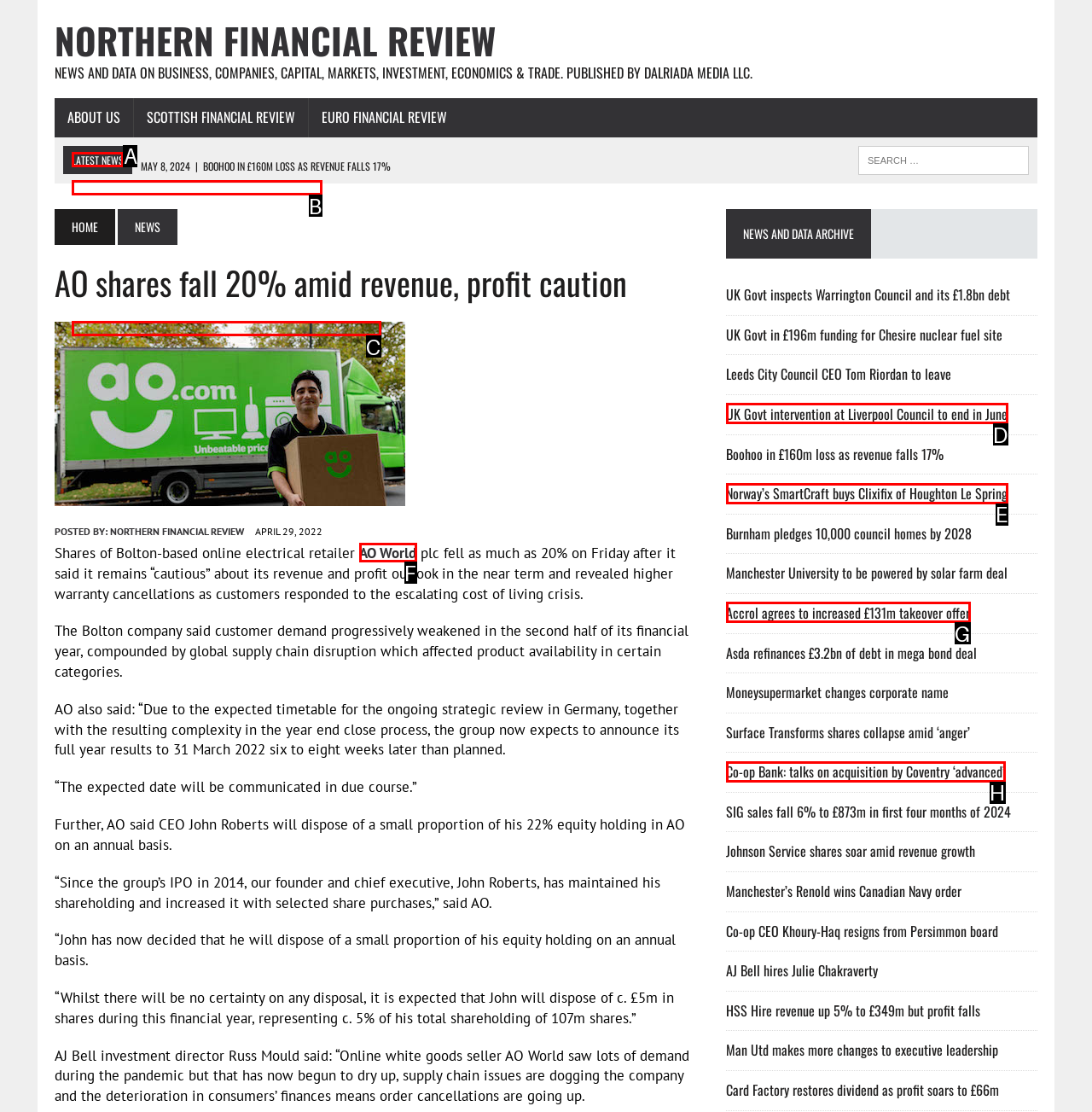Tell me the letter of the correct UI element to click for this instruction: Check latest news. Answer with the letter only.

A